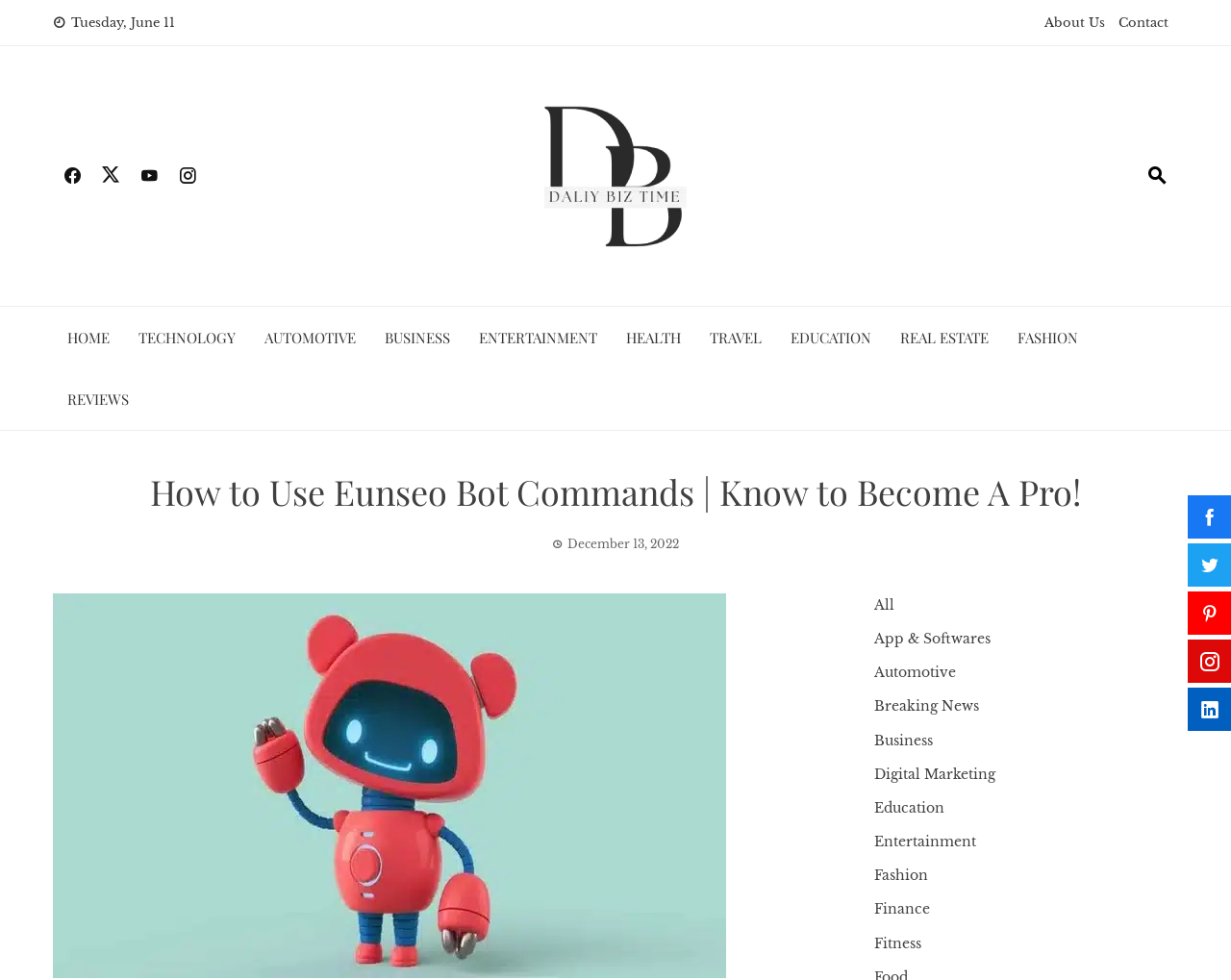From the given element description: "Reviews", find the bounding box for the UI element. Provide the coordinates as four float numbers between 0 and 1, in the order [left, top, right, bottom].

[0.055, 0.392, 0.105, 0.423]